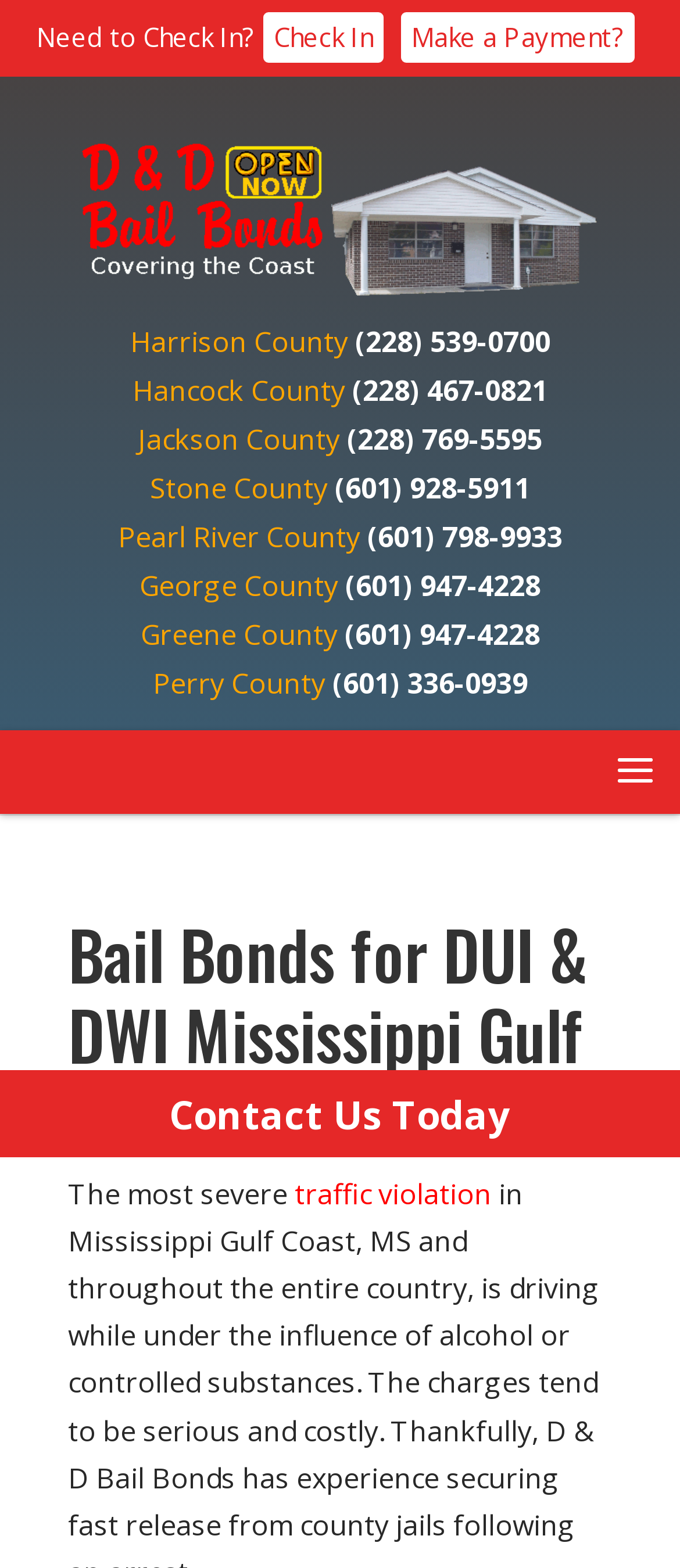Extract the bounding box coordinates of the UI element described by: "alt="D & D Bail Bonds"". The coordinates should include four float numbers ranging from 0 to 1, e.g., [left, top, right, bottom].

[0.12, 0.126, 0.88, 0.15]